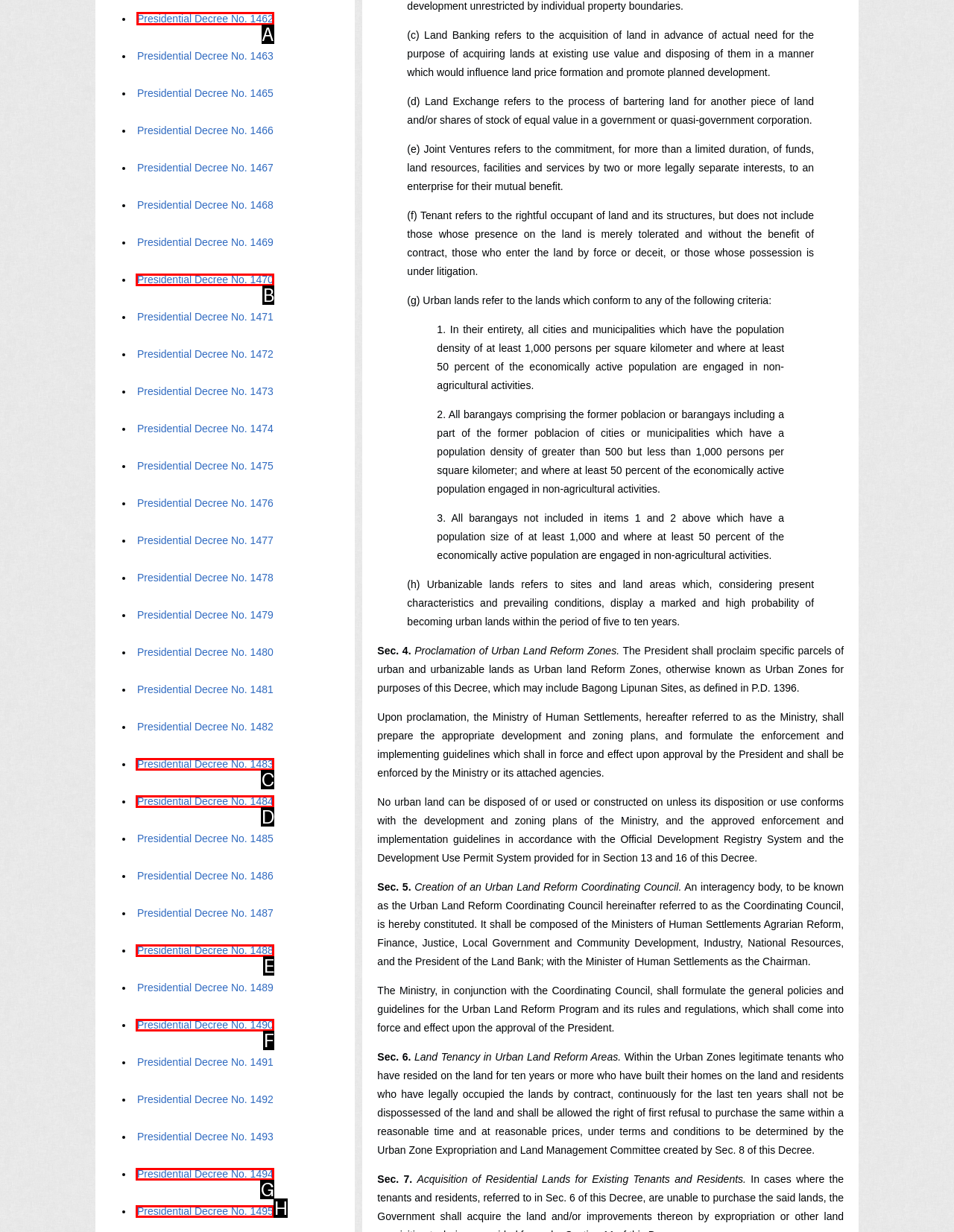Which option should I select to accomplish the task: Click on Presidential Decree No. 1462? Respond with the corresponding letter from the given choices.

A